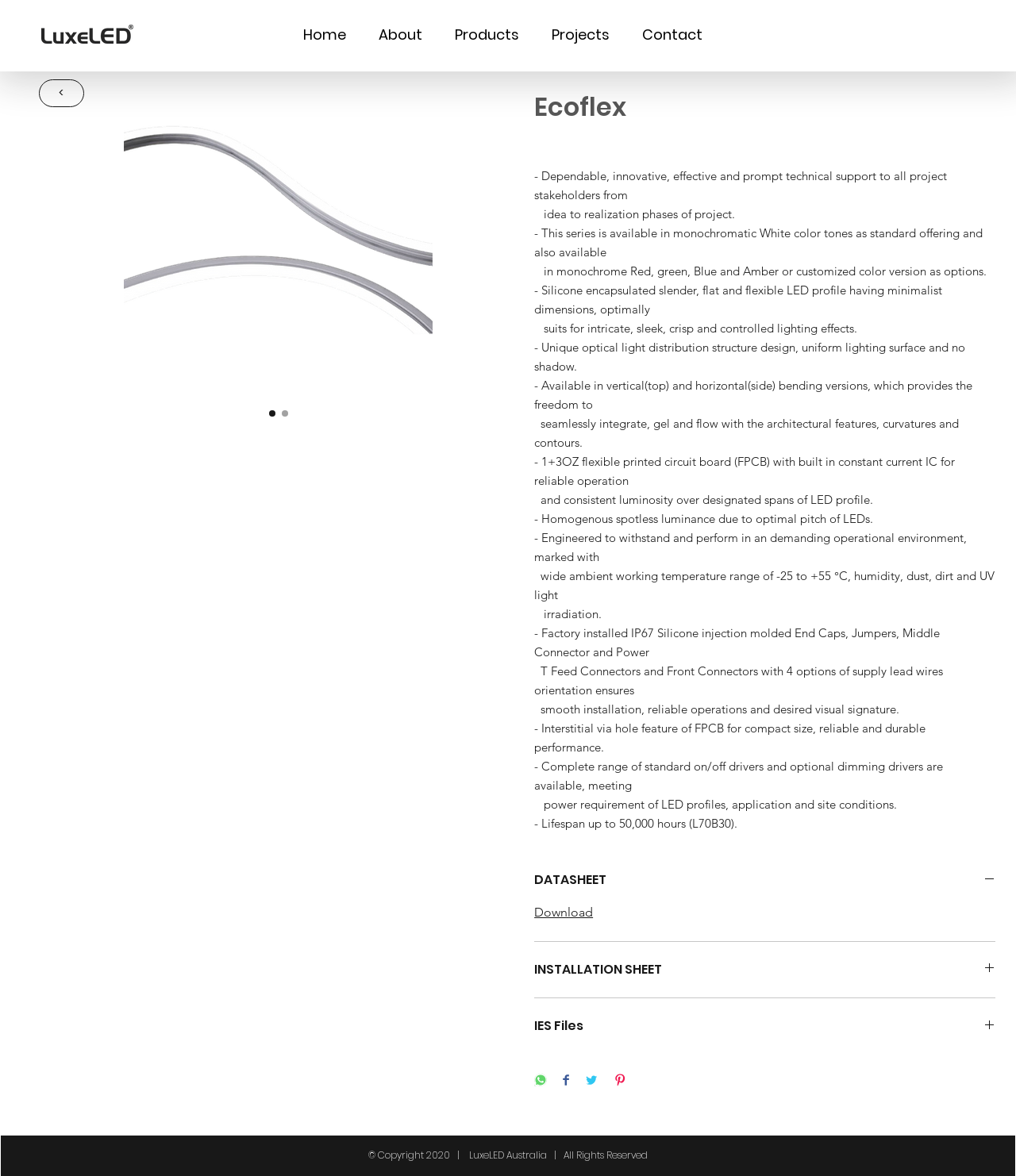What is the name of the product?
Provide a detailed answer to the question, using the image to inform your response.

The name of the product can be found in the article section, where it is mentioned as 'Ecoflex' in the heading and also in the radio button options.